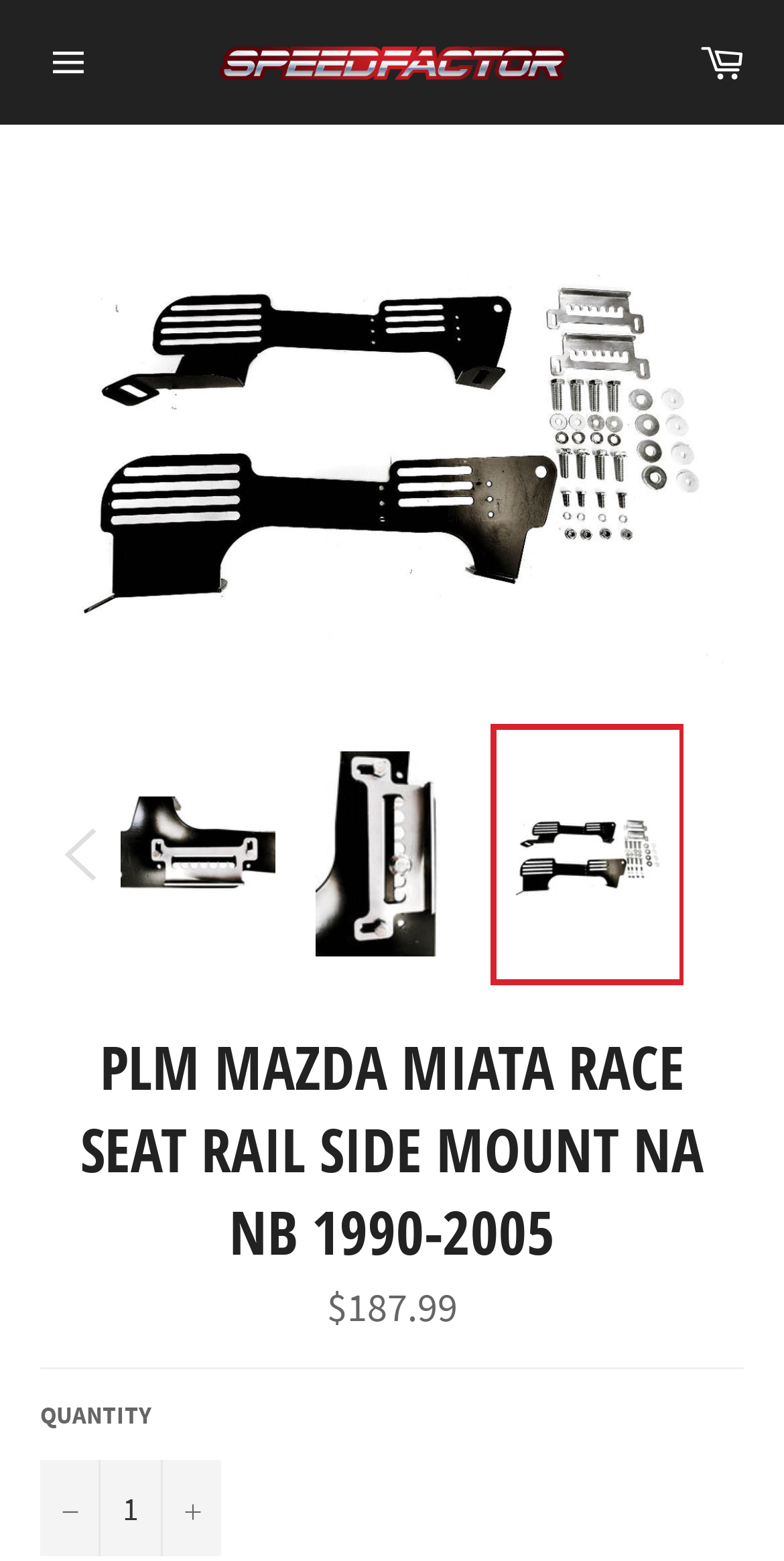Explain the webpage in detail, including its primary components.

The webpage is about a product, specifically a PLM Race Side Mounts Rails Base Bracket for Mazda Miata NA NB 1990-2005. At the top left, there is a site navigation button. Next to it, there is a link to the website's logo, "SPEED FACTOR RACING", accompanied by an image. On the top right, there is a link to the cart.

Below the top navigation, there is a large image of the product, accompanied by a link to the product title, "PLM Mazda Miata Race Seat Rail Side Mount NA NB 1990-2005". Below the product image, there are three smaller images of the product, each accompanied by a link to the product title.

Further down, there is a heading that reads "PLM MAZDA MIATA RACE SEAT RAIL SIDE MOUNT NA NB 1990-2005". Below the heading, there is a section that displays the regular price of the product, "$187.99".

Underneath the price section, there is a horizontal separator line. Below the separator, there is a section labeled "QUANTITY", which includes a textbox to input the quantity, accompanied by two buttons to increase or decrease the quantity. The decrease button has a minus sign, and the increase button has a plus sign.